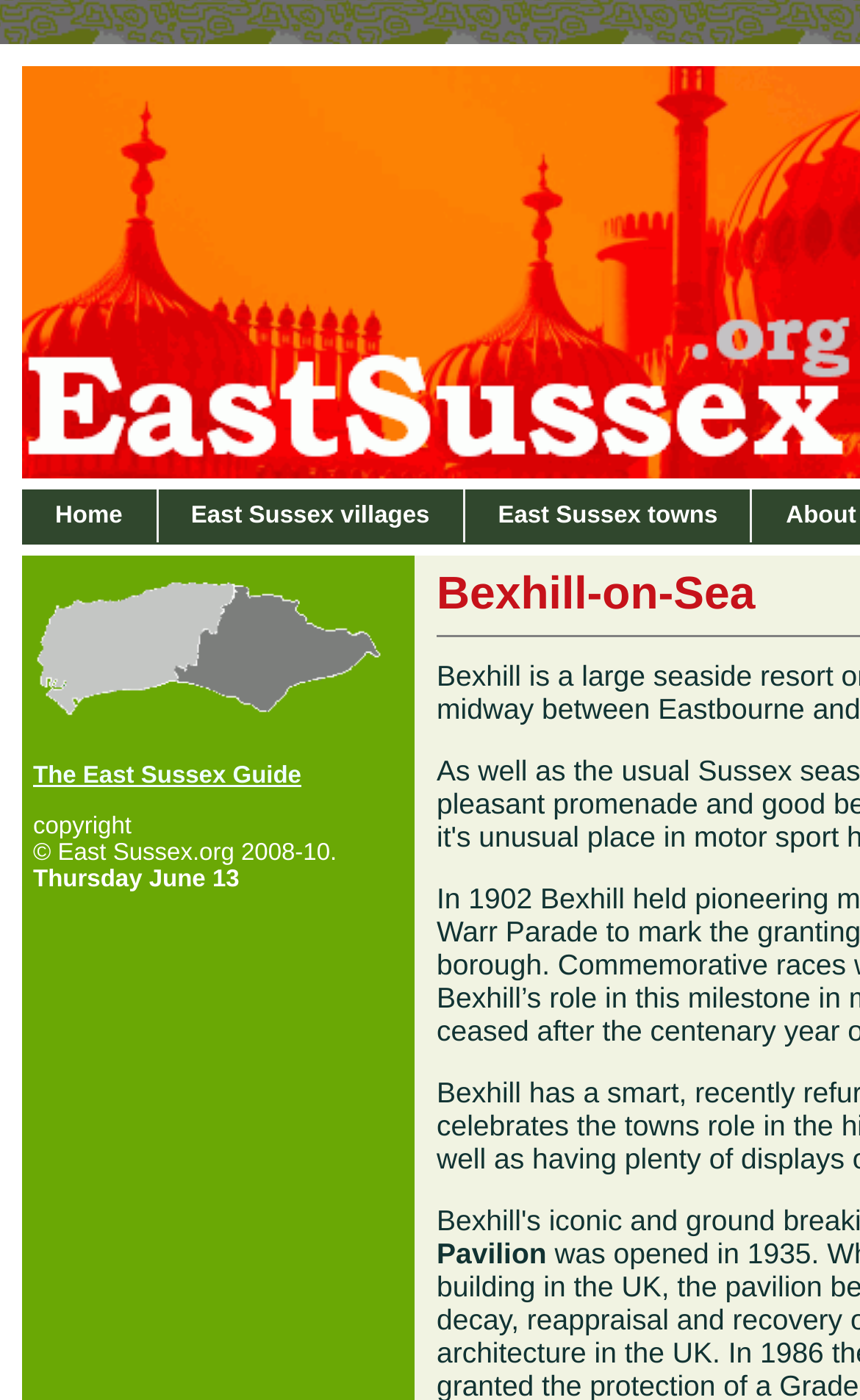Give the bounding box coordinates for the element described as: "Home".

[0.026, 0.35, 0.183, 0.387]